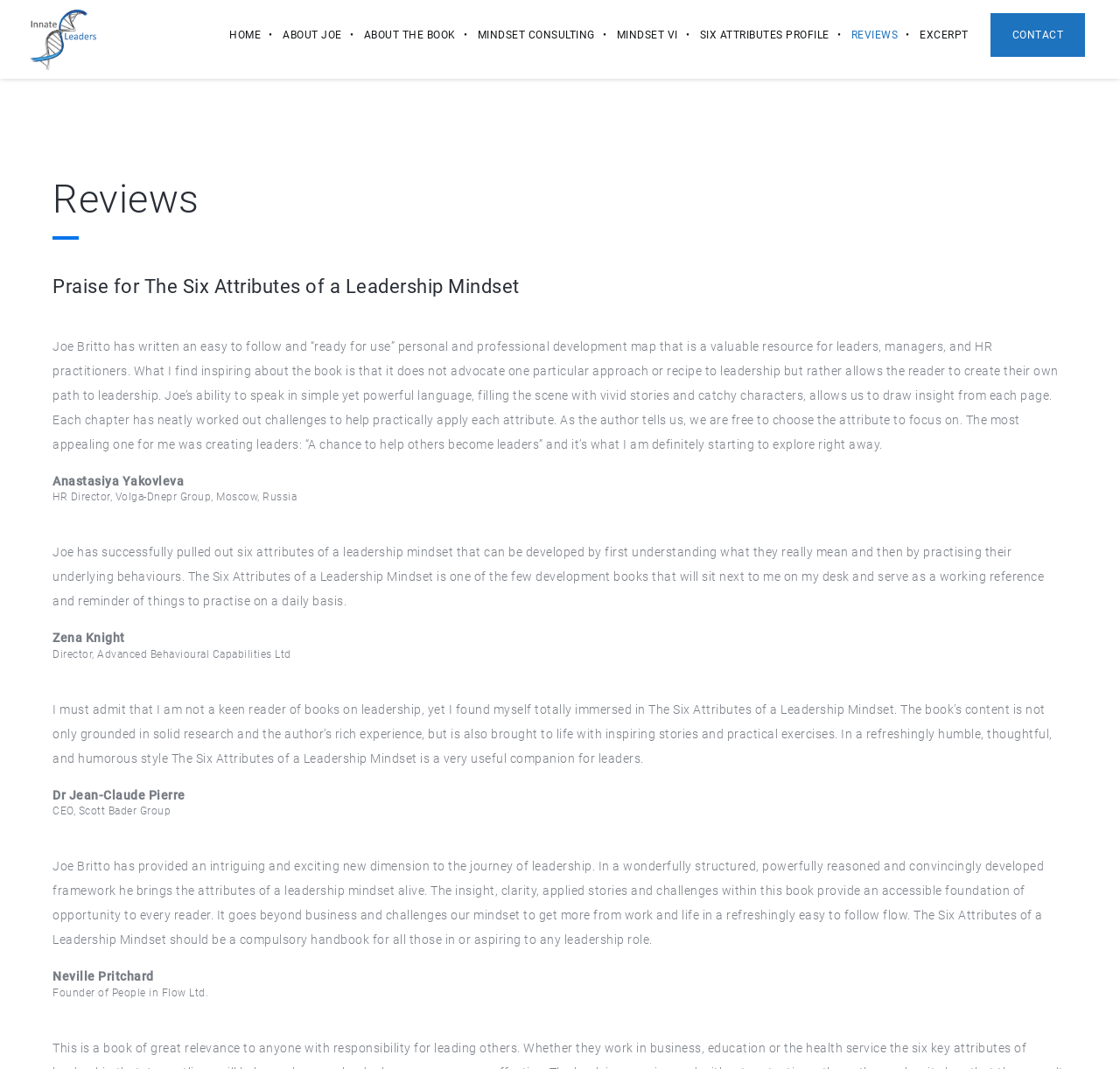Determine the bounding box coordinates of the UI element described by: "MIndset Consulting".

[0.407, 0.0, 0.531, 0.065]